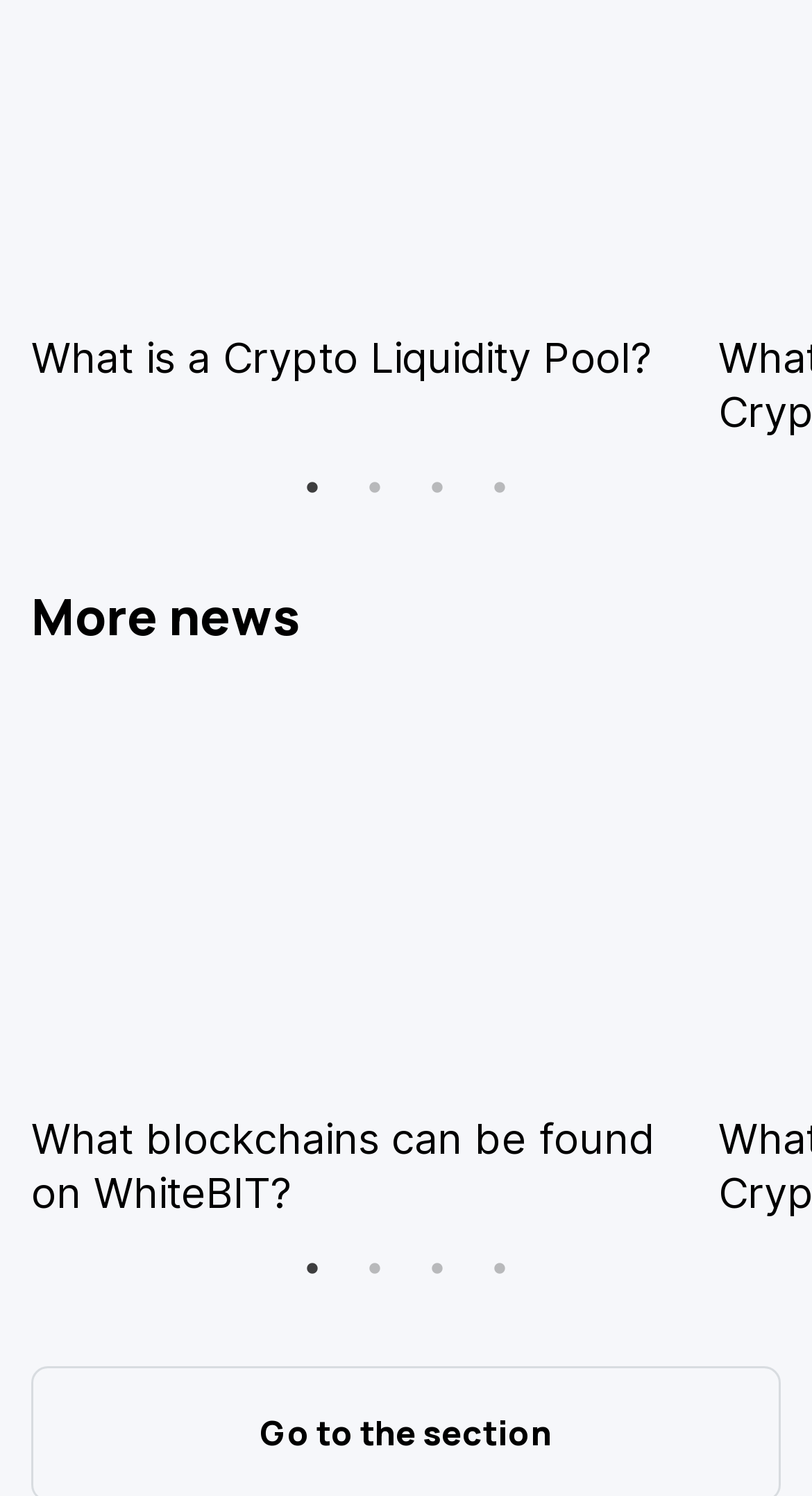Please specify the bounding box coordinates for the clickable region that will help you carry out the instruction: "Read 'More news'".

[0.038, 0.388, 0.369, 0.434]